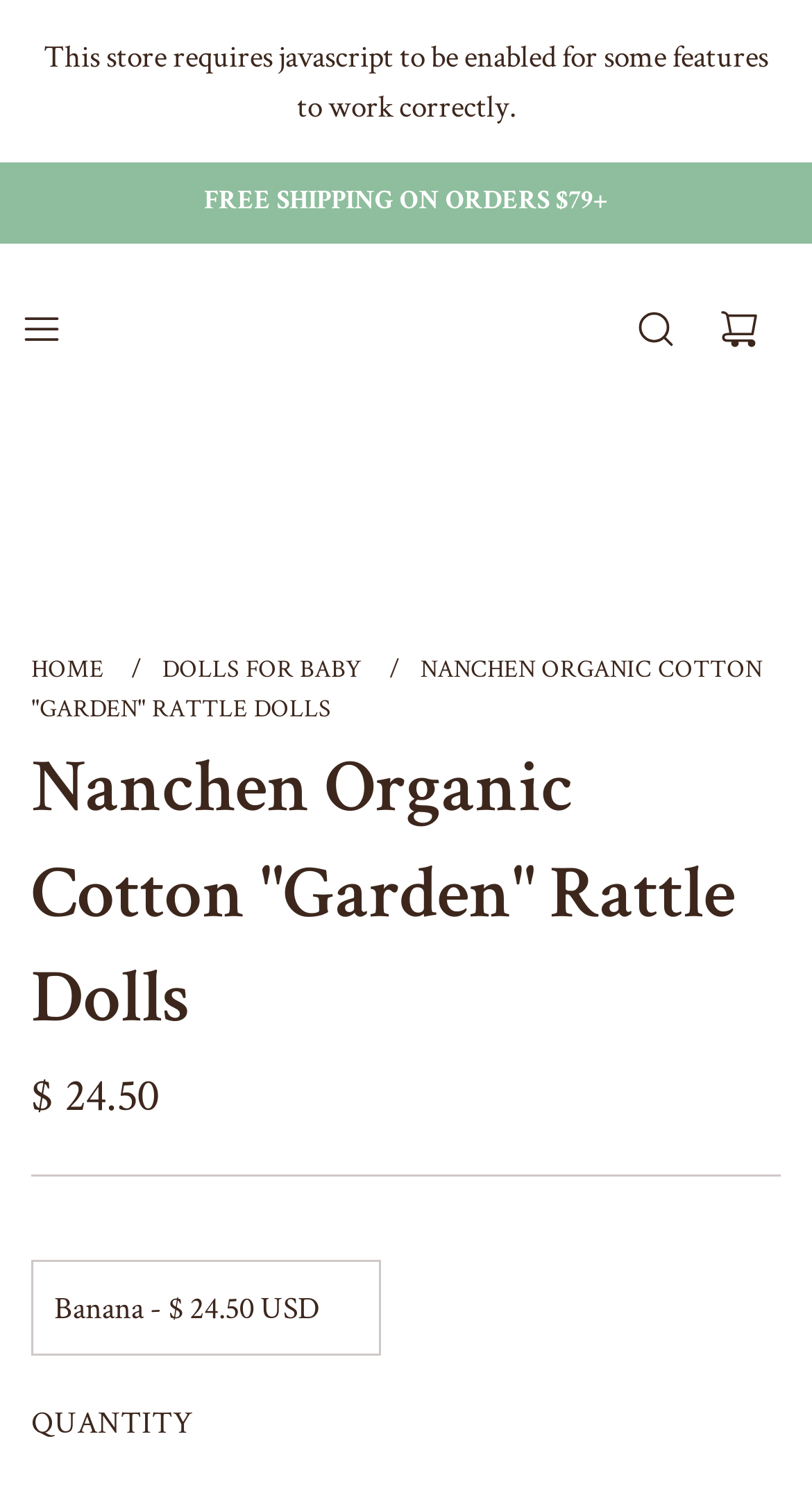Craft a detailed narrative of the webpage's structure and content.

This webpage is about Nanchen Organic Cotton "Garden" Rattle Dolls, specifically showcasing a product from Challenge & Fun, Inc. At the top, there is a notice stating that JavaScript is required for some features to work correctly. Below this notice, a promotional message is displayed, highlighting free shipping on orders over $79. 

On the top-right corner, there is a layout table containing an image, a search link, and a cart link, each accompanied by an icon. The search and cart links are not expanded. 

The main navigation menu, also known as breadcrumbs, is located below the layout table. It consists of three links: "HOME", "DOLLS FOR BABY", and a static text "NANCHEN ORGANIC COTTON "GARDEN" RATTLE DOLLS", which serves as the current page indicator.

The main content of the webpage is divided into two sections. The first section is a heading that repeats the product name, "Nanchen Organic Cotton "Garden" Rattle Dolls". The second section displays product information, including sale price, regular price, and a price of $24.50. Below this, there is a combobox for selecting quantity, accompanied by a static text "QUANTITY".